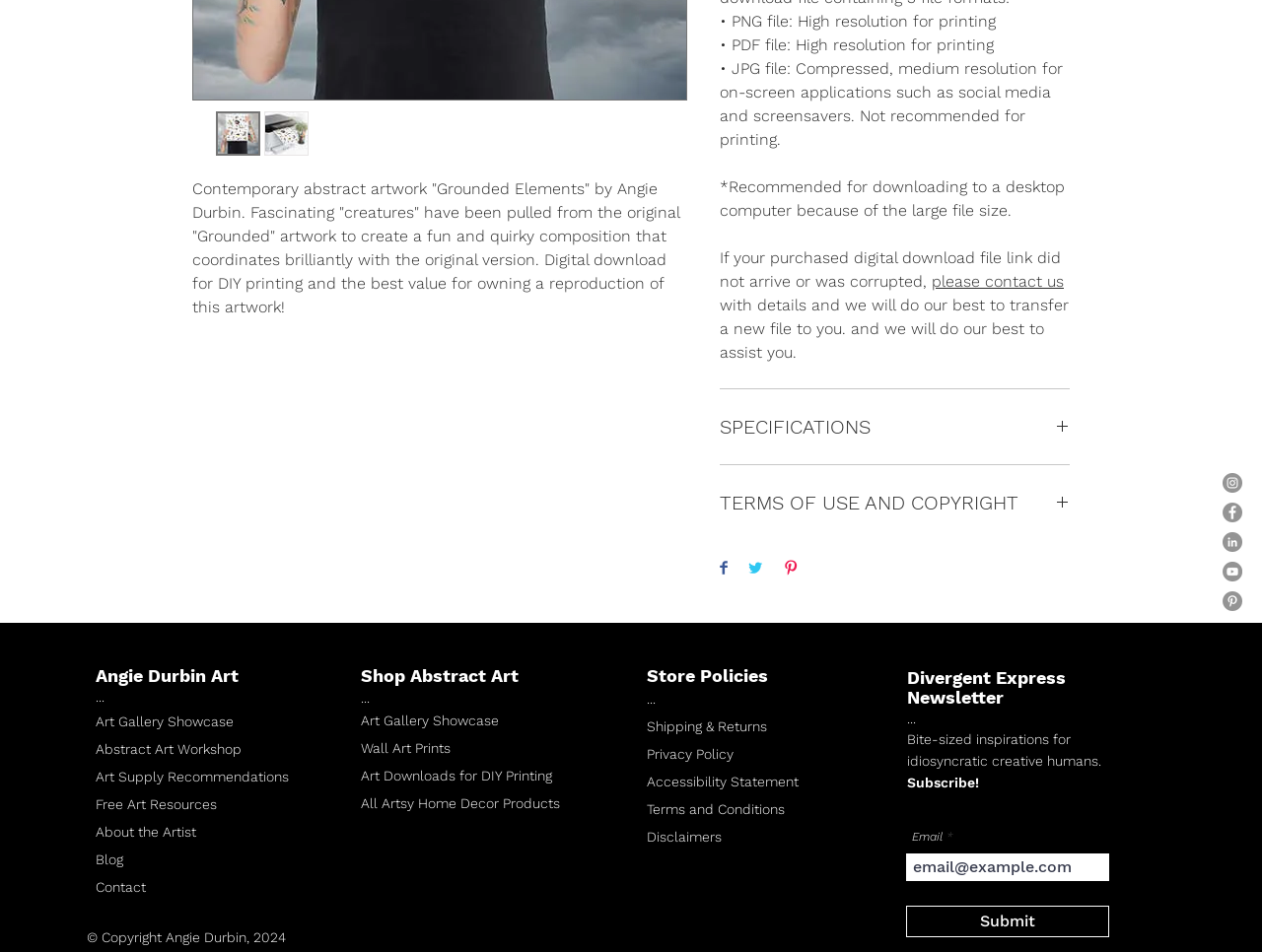Locate the bounding box coordinates of the UI element described by: "Accessibility Statement". The bounding box coordinates should consist of four float numbers between 0 and 1, i.e., [left, top, right, bottom].

[0.513, 0.812, 0.633, 0.829]